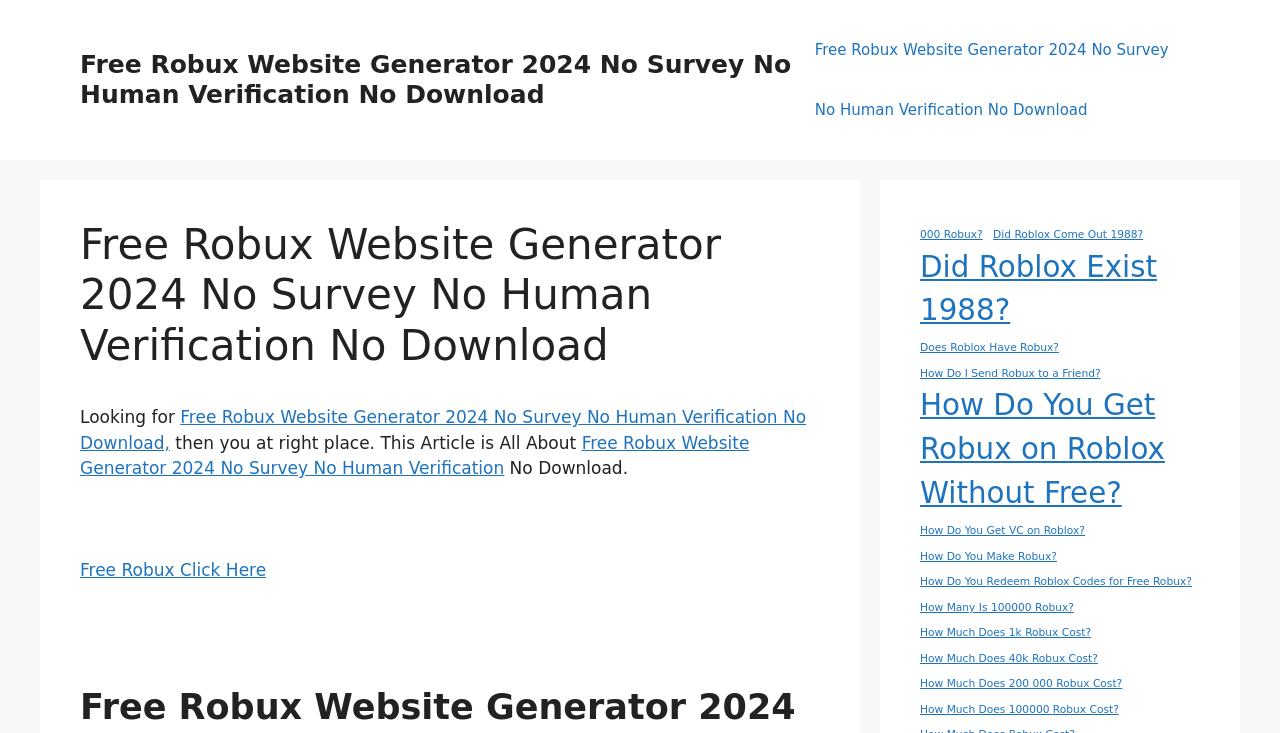What is the common theme among the links at the bottom of the webpage?
Based on the screenshot, provide a one-word or short-phrase response.

Roblox and Robux